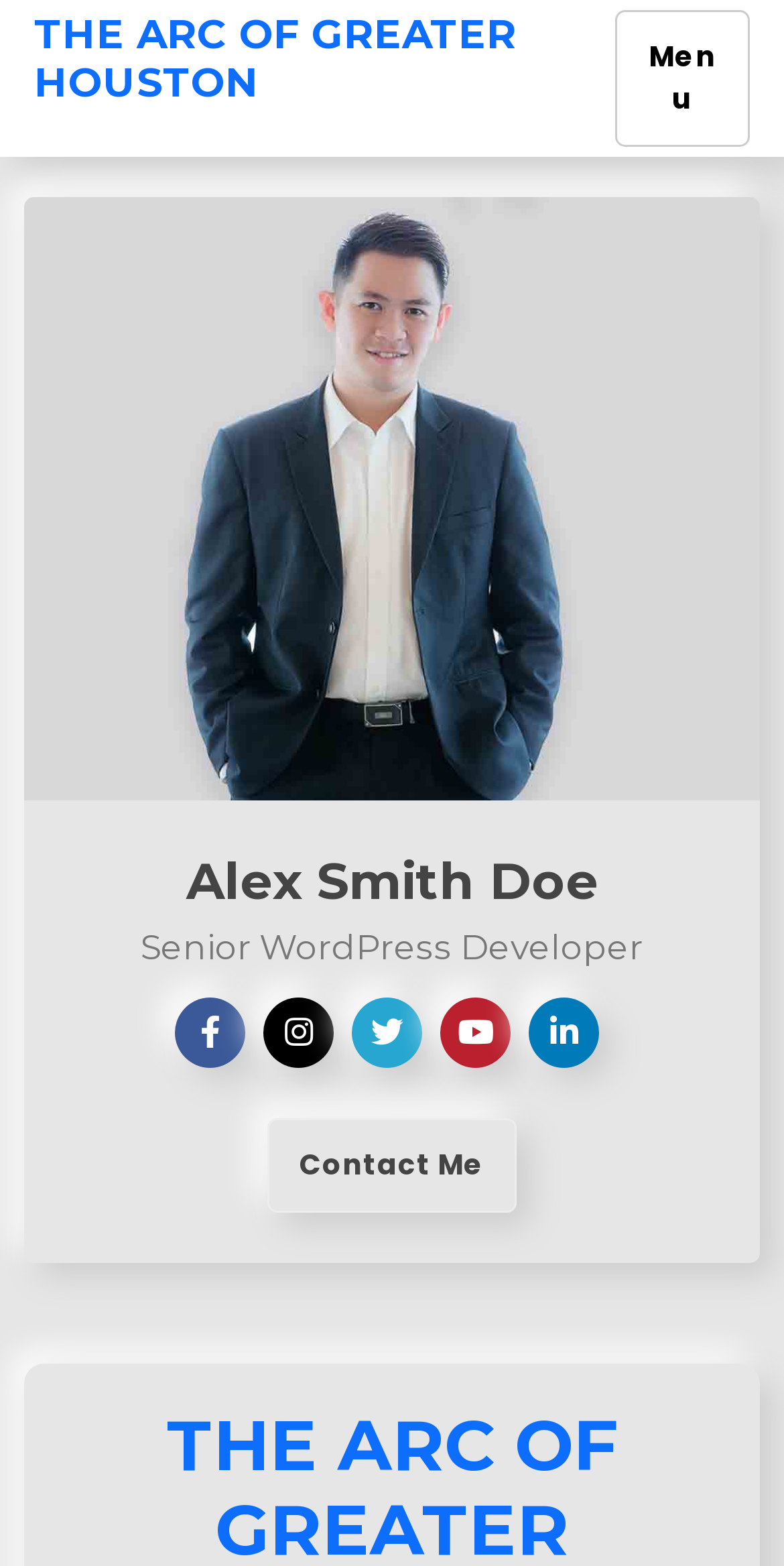What is the job title of the person on the webpage? Examine the screenshot and reply using just one word or a brief phrase.

Senior WordPress Developer